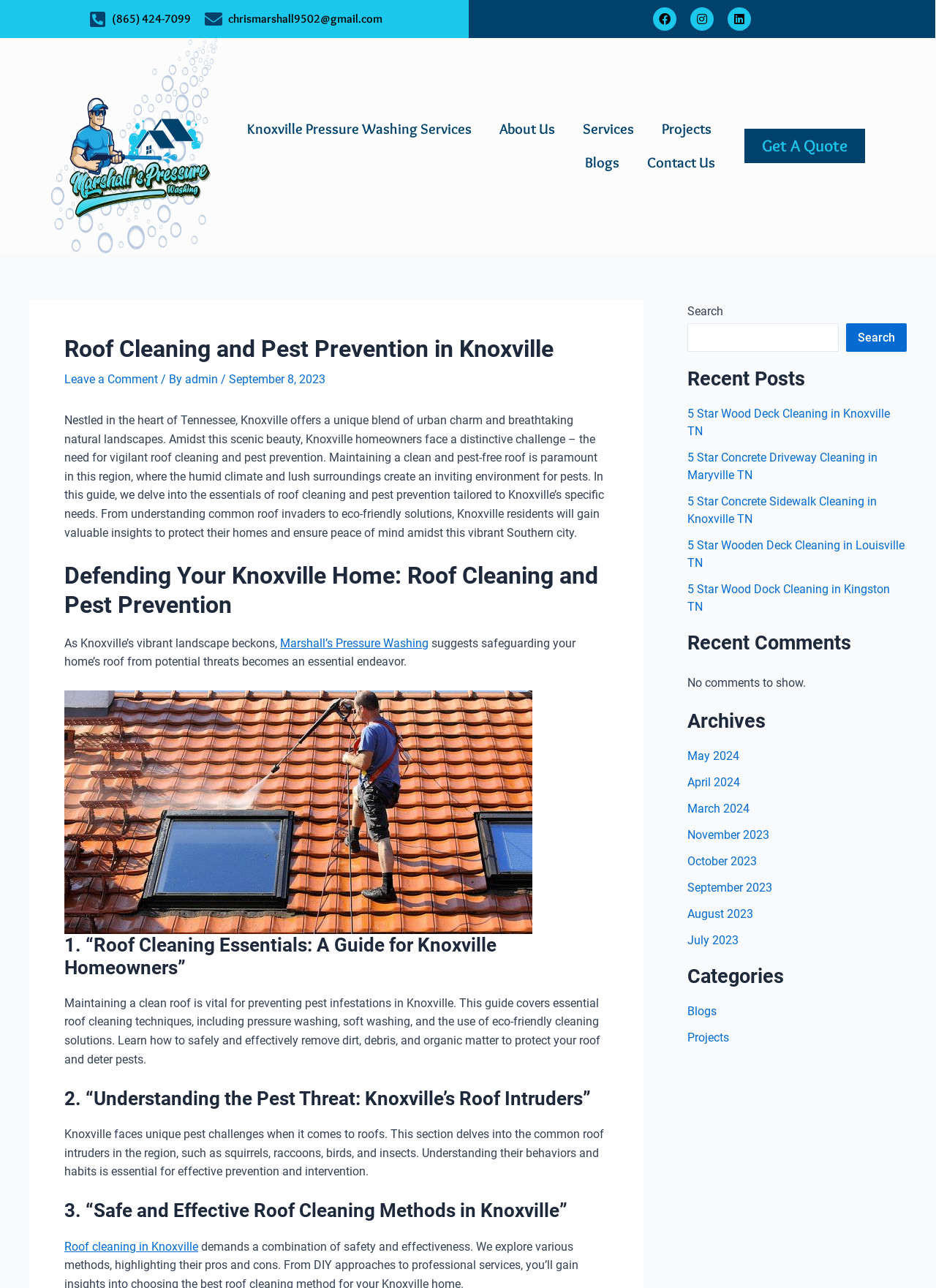Show me the bounding box coordinates of the clickable region to achieve the task as per the instruction: "Click the 'Get A Quote' button".

[0.795, 0.1, 0.924, 0.126]